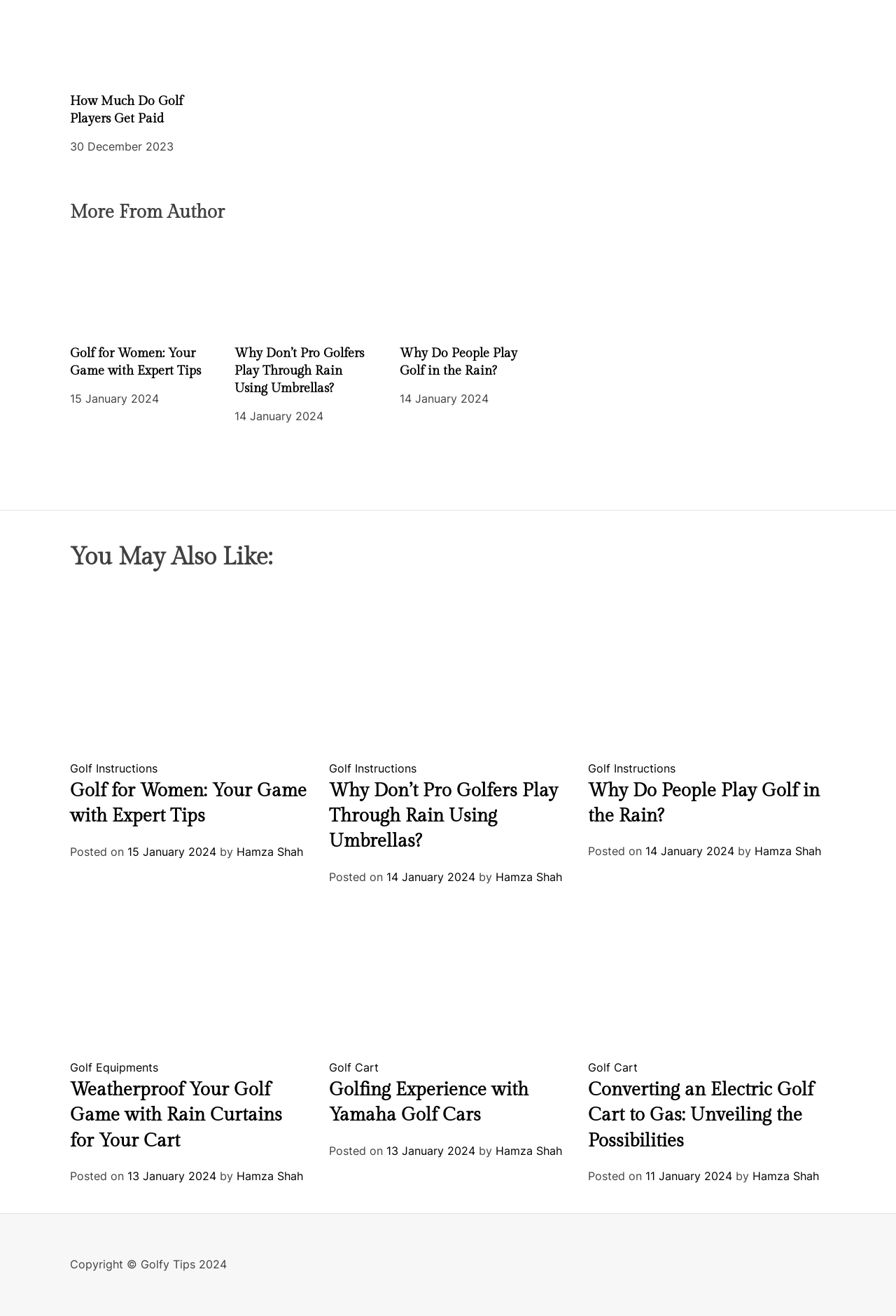What is the topic of the webpage?
Please provide a comprehensive answer based on the visual information in the image.

Based on the webpage content, I can see that the webpage is discussing various topics related to golf, such as golf instructions, golf equipment, and golf in the rain. The headings and article titles also suggest that the webpage is focused on golf.